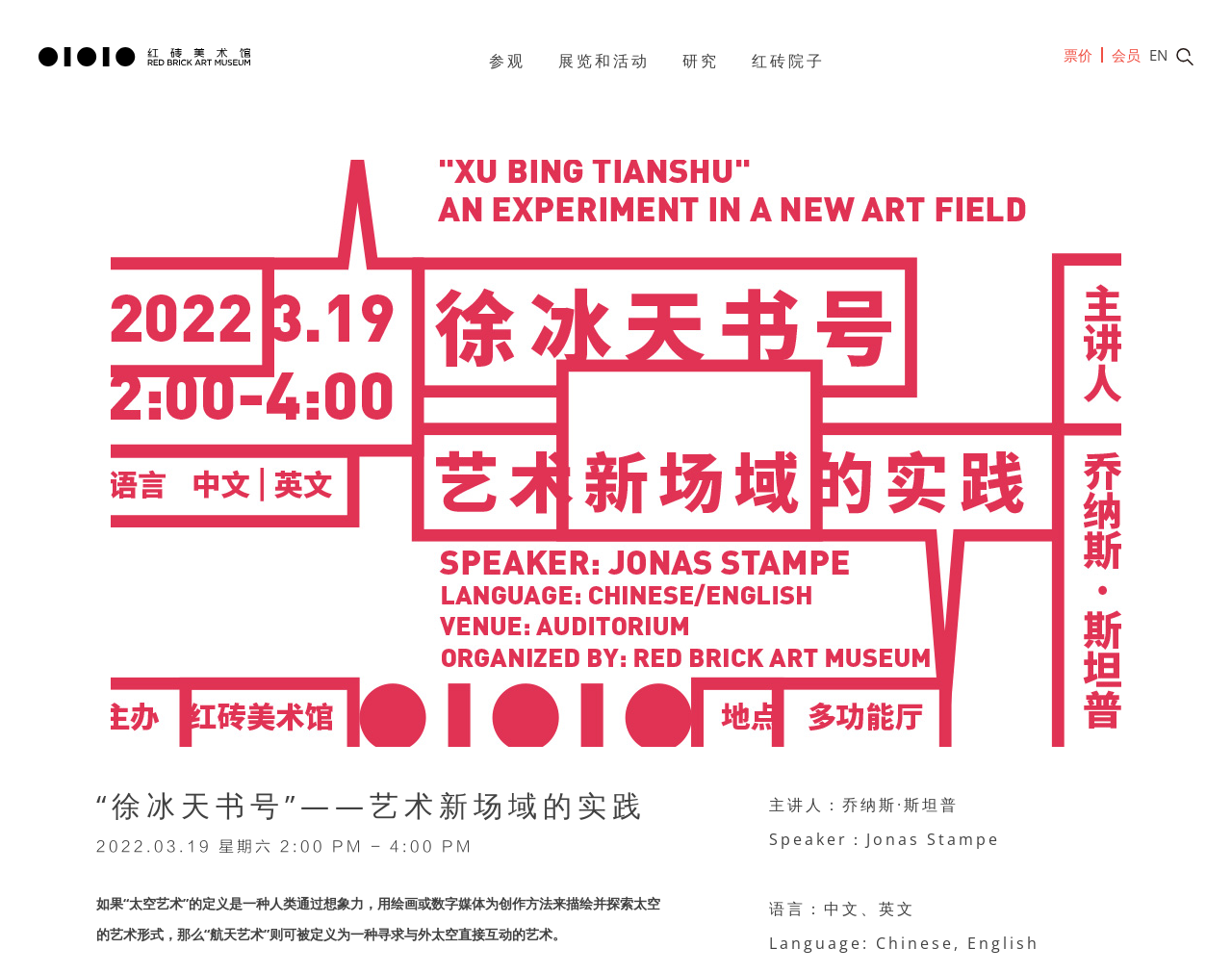Locate the bounding box coordinates of the item that should be clicked to fulfill the instruction: "Select the '参观' menu item".

[0.384, 0.044, 0.44, 0.08]